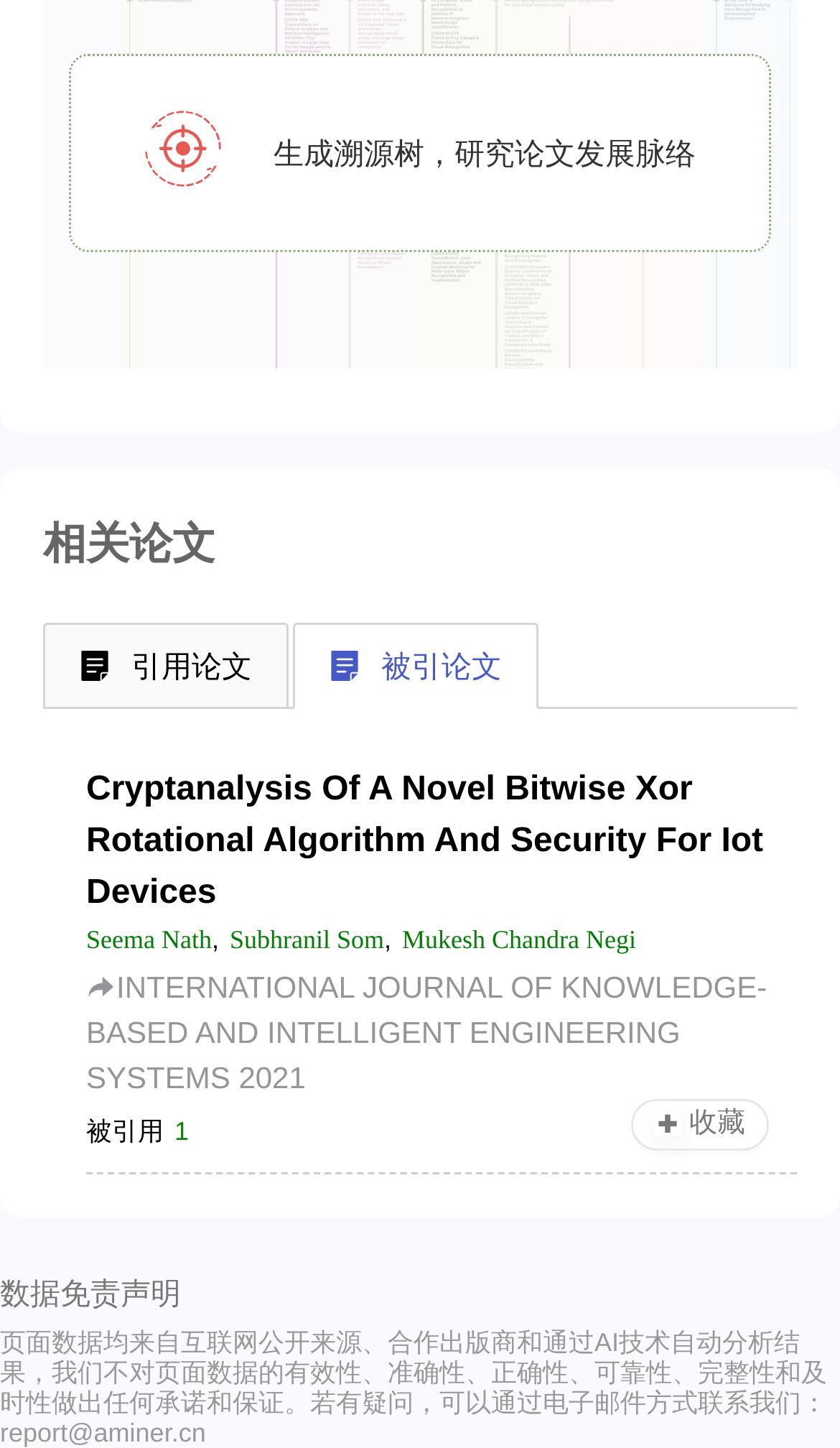What is the disclaimer about?
Please provide a detailed and thorough answer to the question.

The static text at the bottom of the webpage states that the website does not guarantee the accuracy, reliability, and completeness of the data, and provides an email address to contact for any questions or concerns.